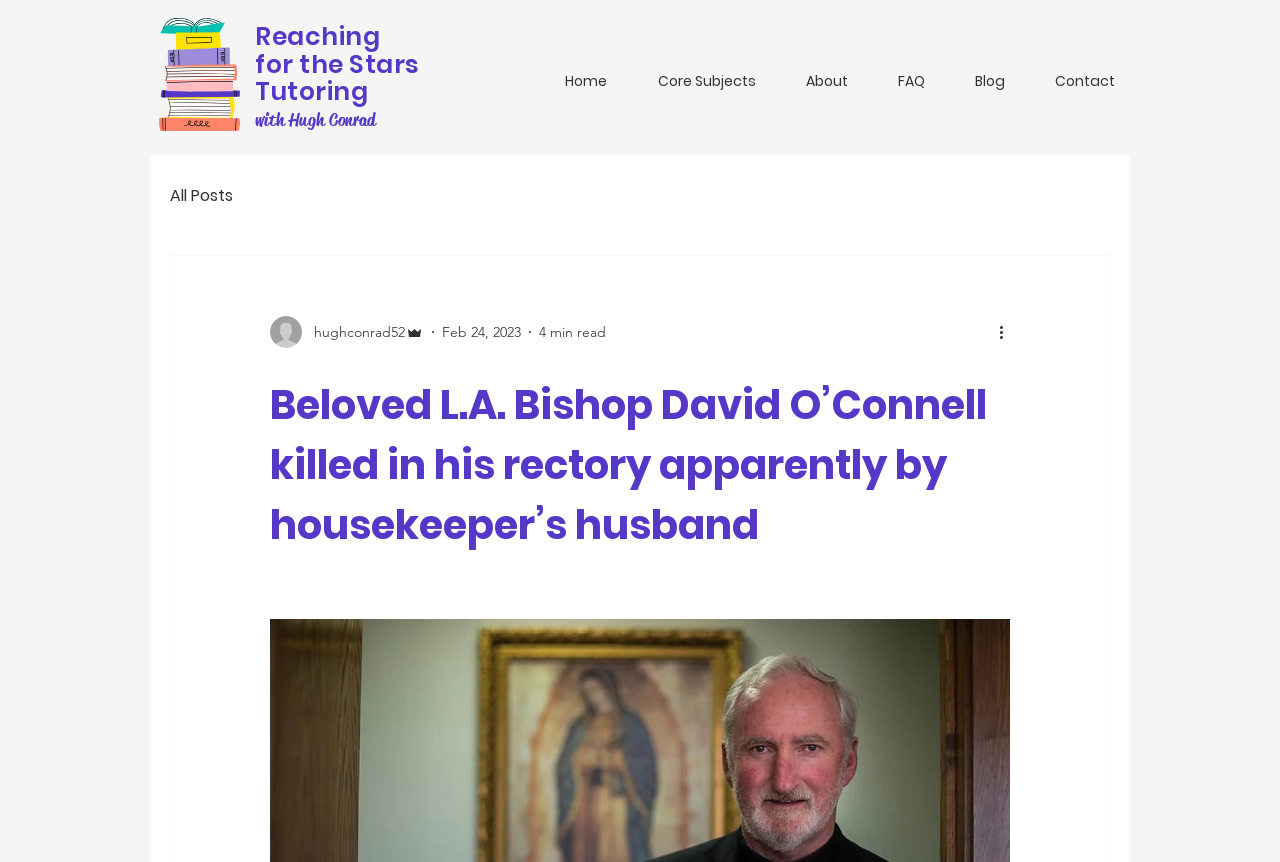Please provide the bounding box coordinates for the element that needs to be clicked to perform the following instruction: "Click the Facebook link". The coordinates should be given as four float numbers between 0 and 1, i.e., [left, top, right, bottom].

None